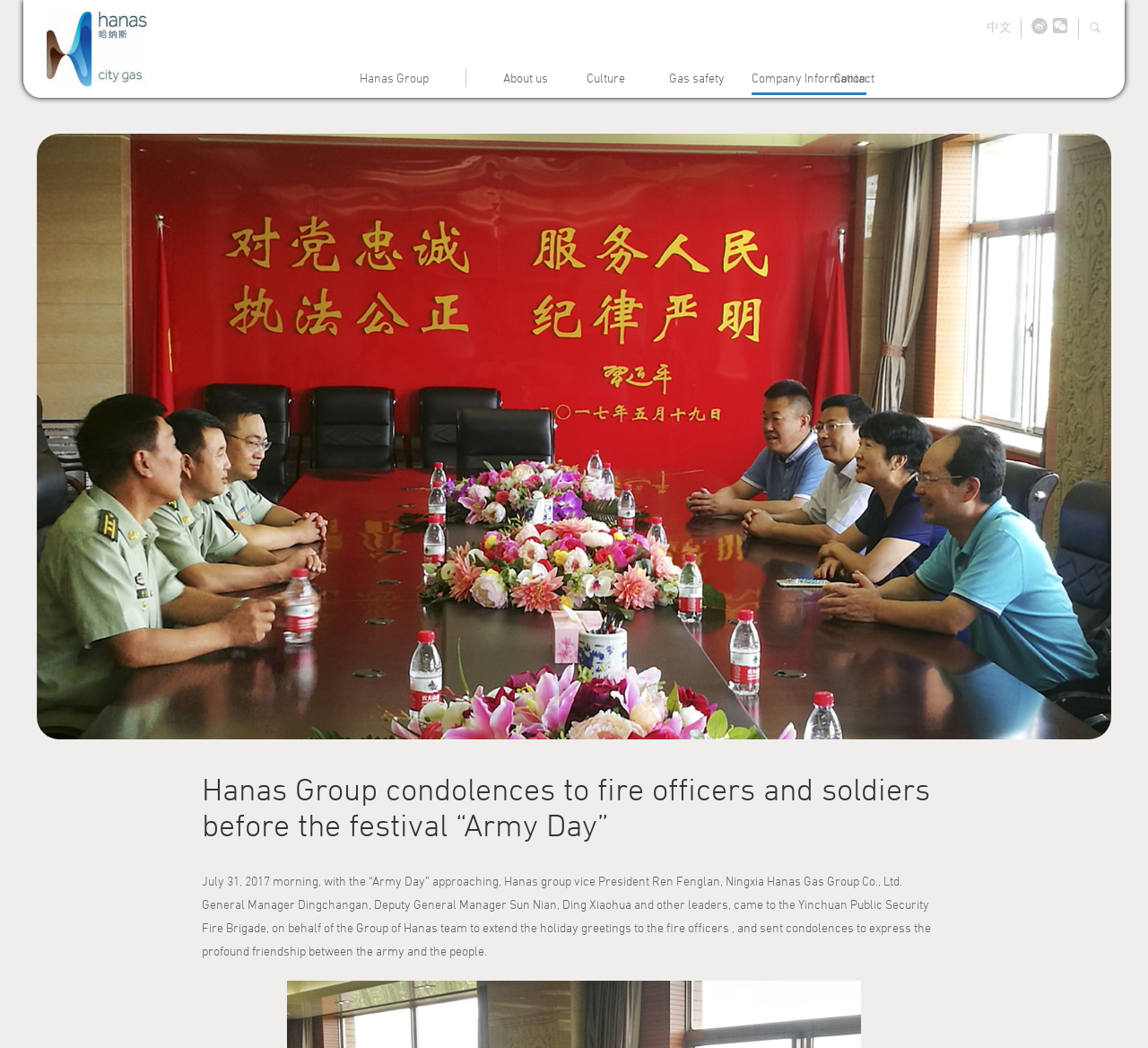How many links are there in the top navigation bar?
Based on the visual content, answer with a single word or a brief phrase.

6